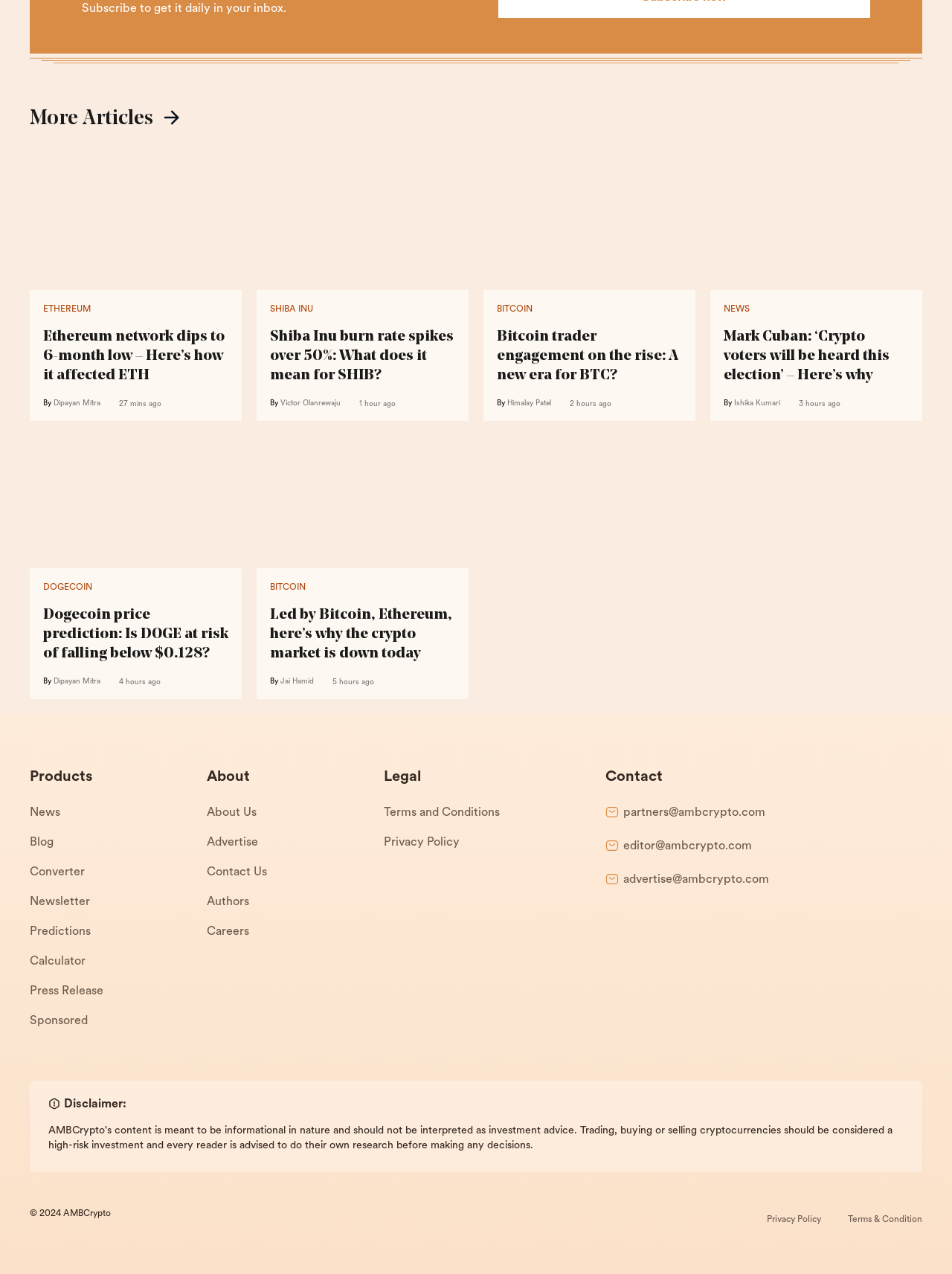Locate the bounding box coordinates of the item that should be clicked to fulfill the instruction: "Read the article about Ethereum network".

[0.031, 0.214, 0.254, 0.226]